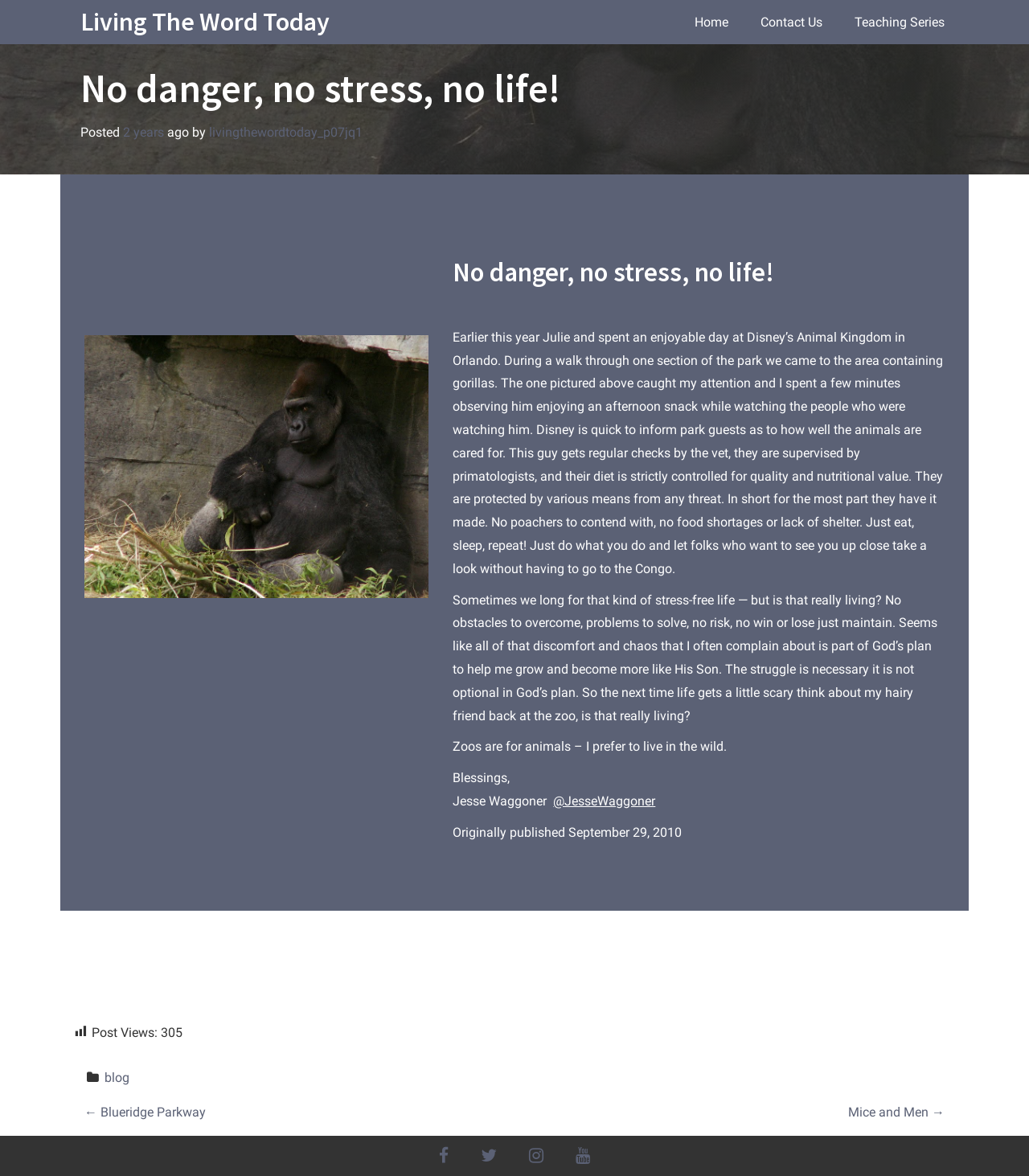Look at the image and write a detailed answer to the question: 
What is the name of the author of the article?

The name of the author of the article is Jesse Waggoner, which can be found in the text 'Blessings, Jesse Waggoner' located at the end of the article.